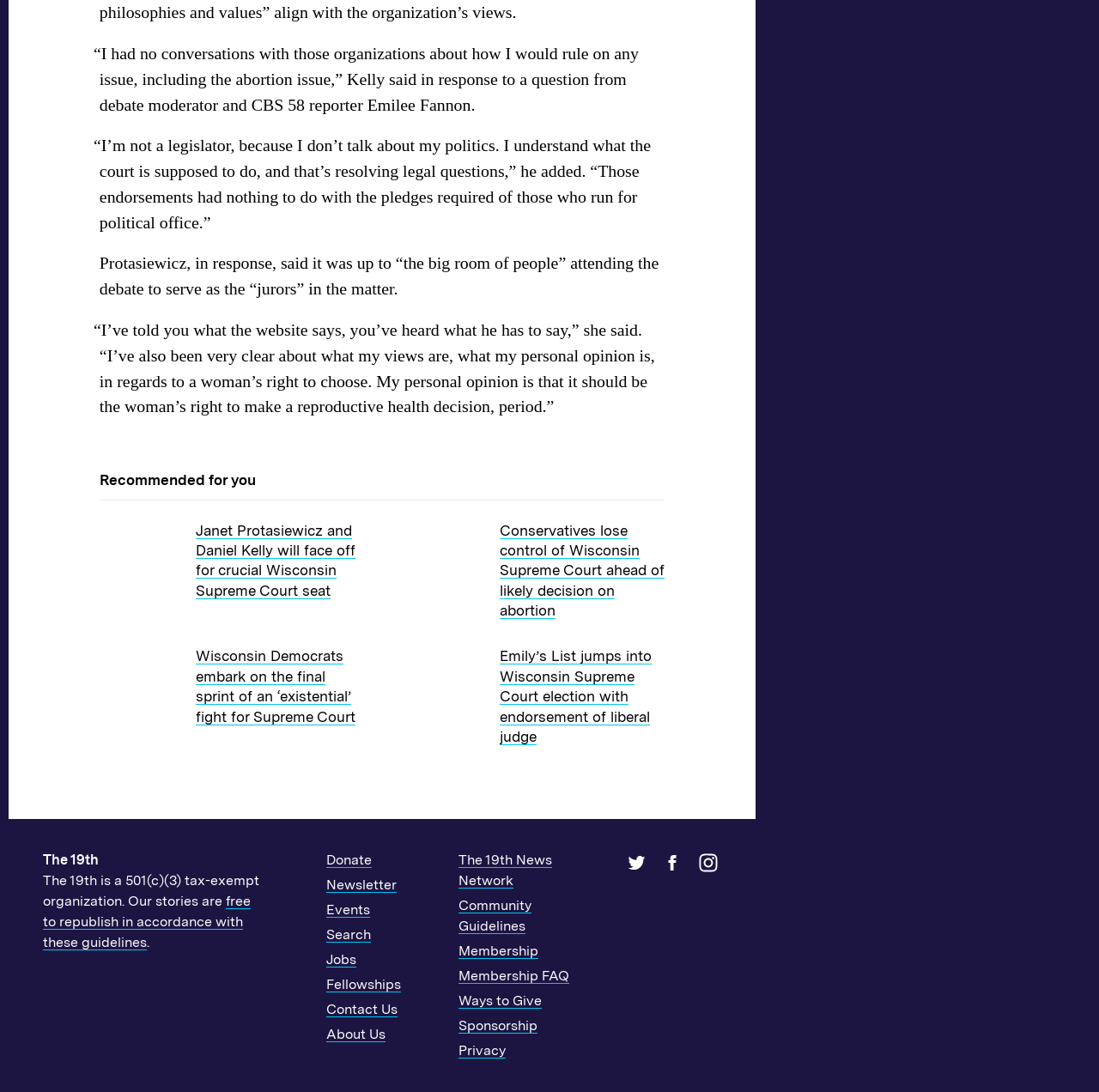Determine the bounding box coordinates for the area that should be clicked to carry out the following instruction: "Search for news".

[0.297, 0.848, 0.338, 0.863]